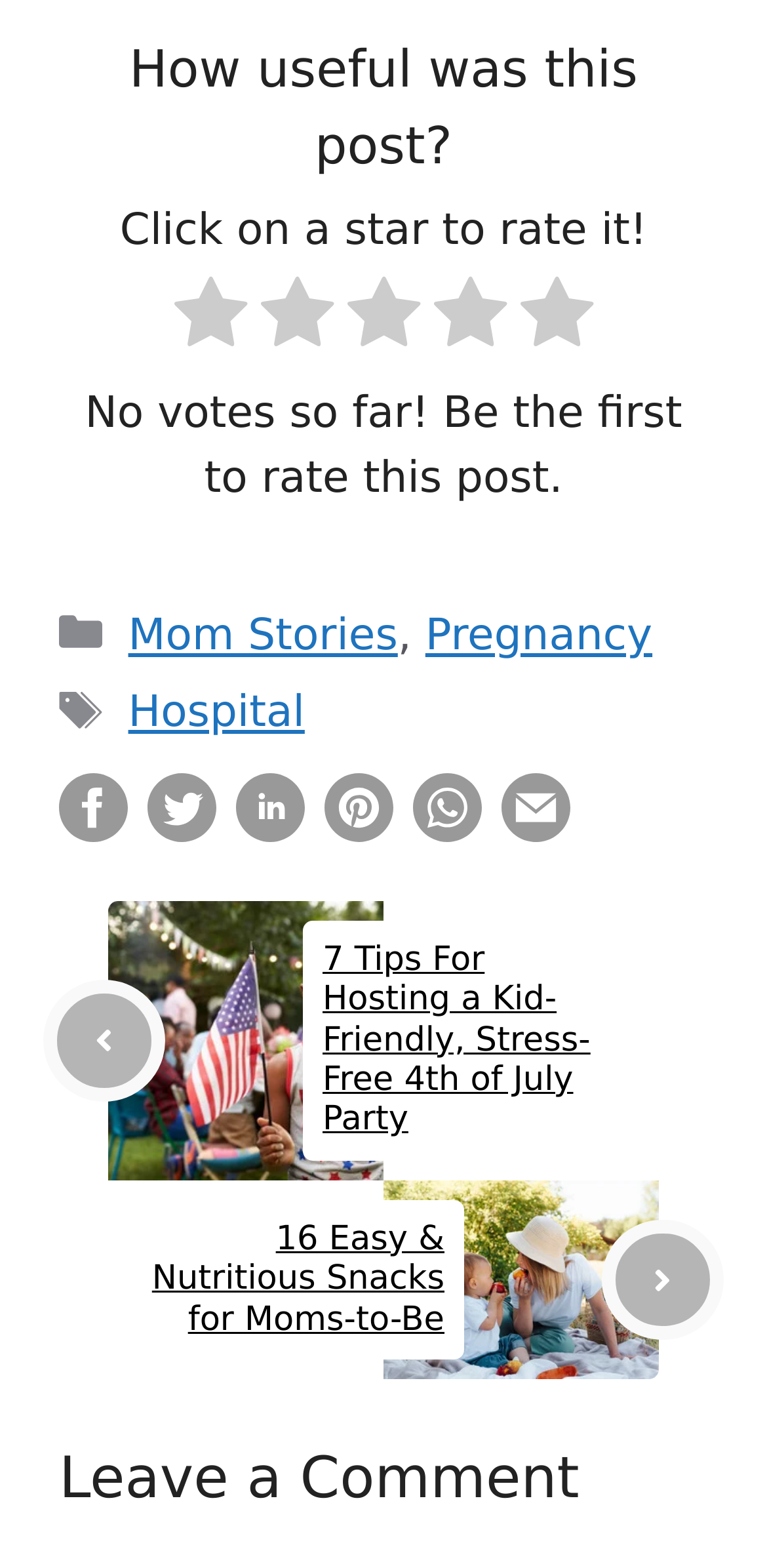How many social media sharing options are available?
Please respond to the question with a detailed and well-explained answer.

There are five social media sharing options available, including 'Tweet this post!', 'Share this post!', 'Pin this post!', 'Share this post!' (again), and 'Email this post!'.